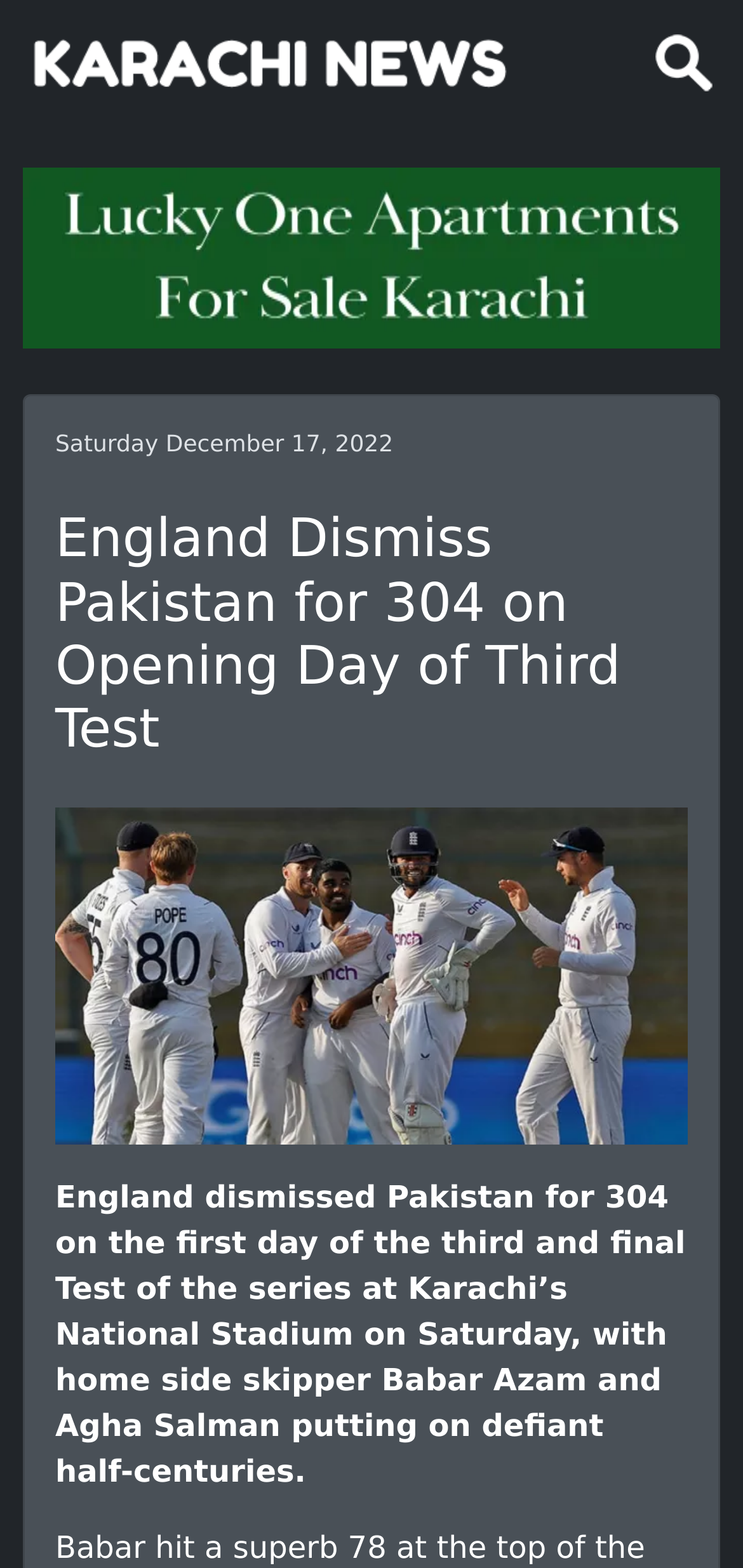Use a single word or phrase to answer the question: Who is the captain of Pakistan?

Babar Azam